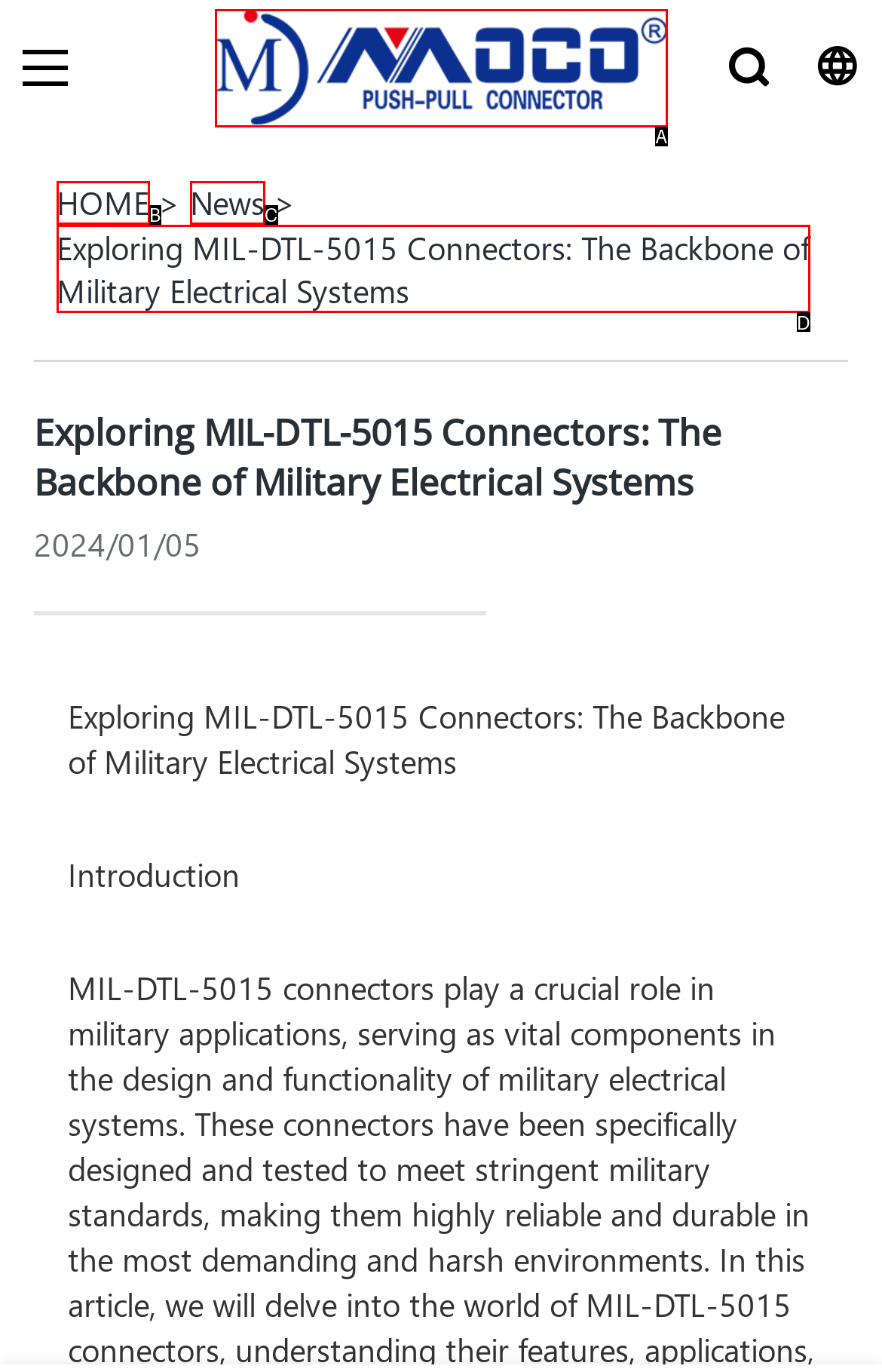Choose the HTML element that aligns with the description: HOME. Indicate your choice by stating the letter.

B